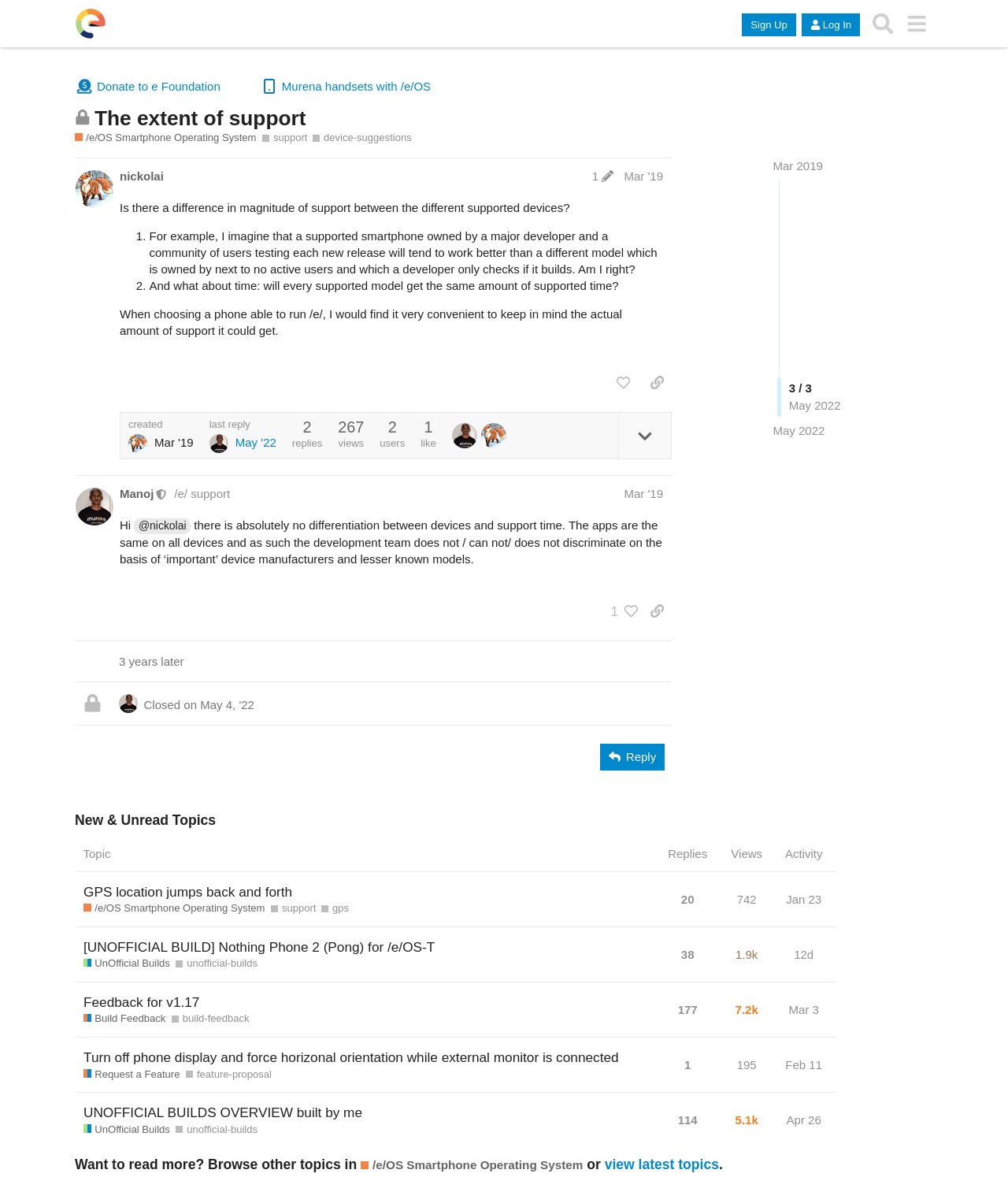Please reply to the following question with a single word or a short phrase:
What is the purpose of the 'Search' button?

To search